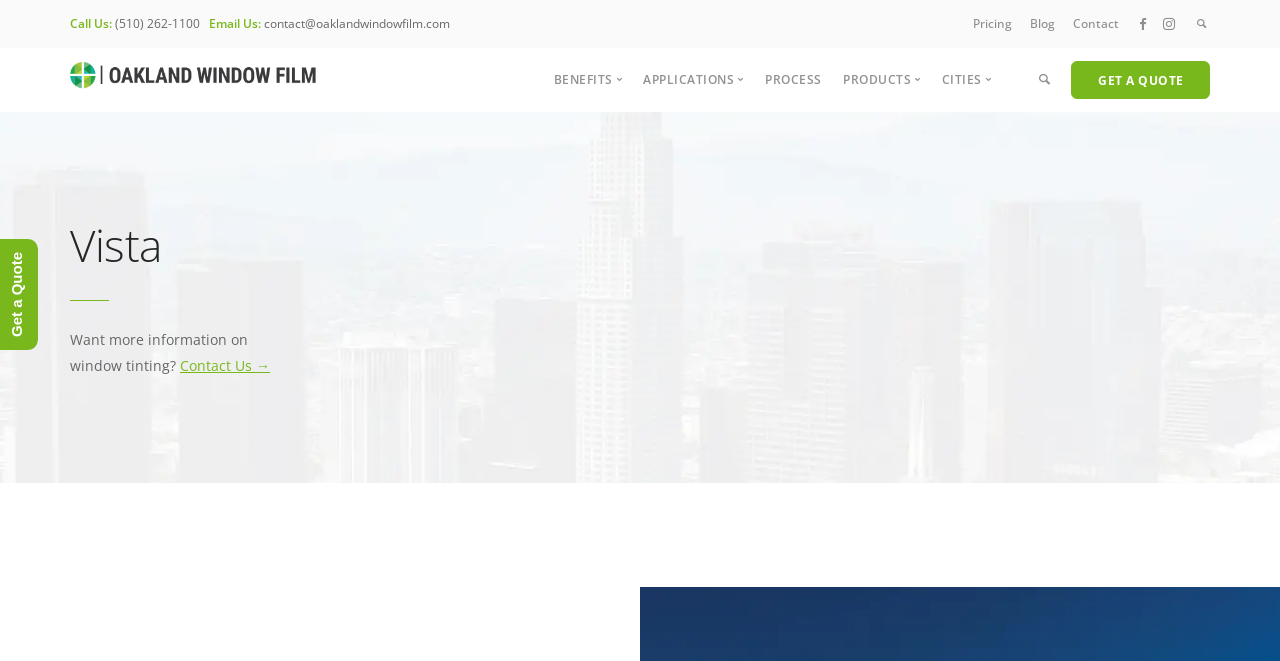Provide a single word or phrase to answer the given question: 
What is the phone number to call?

(510) 262-1100